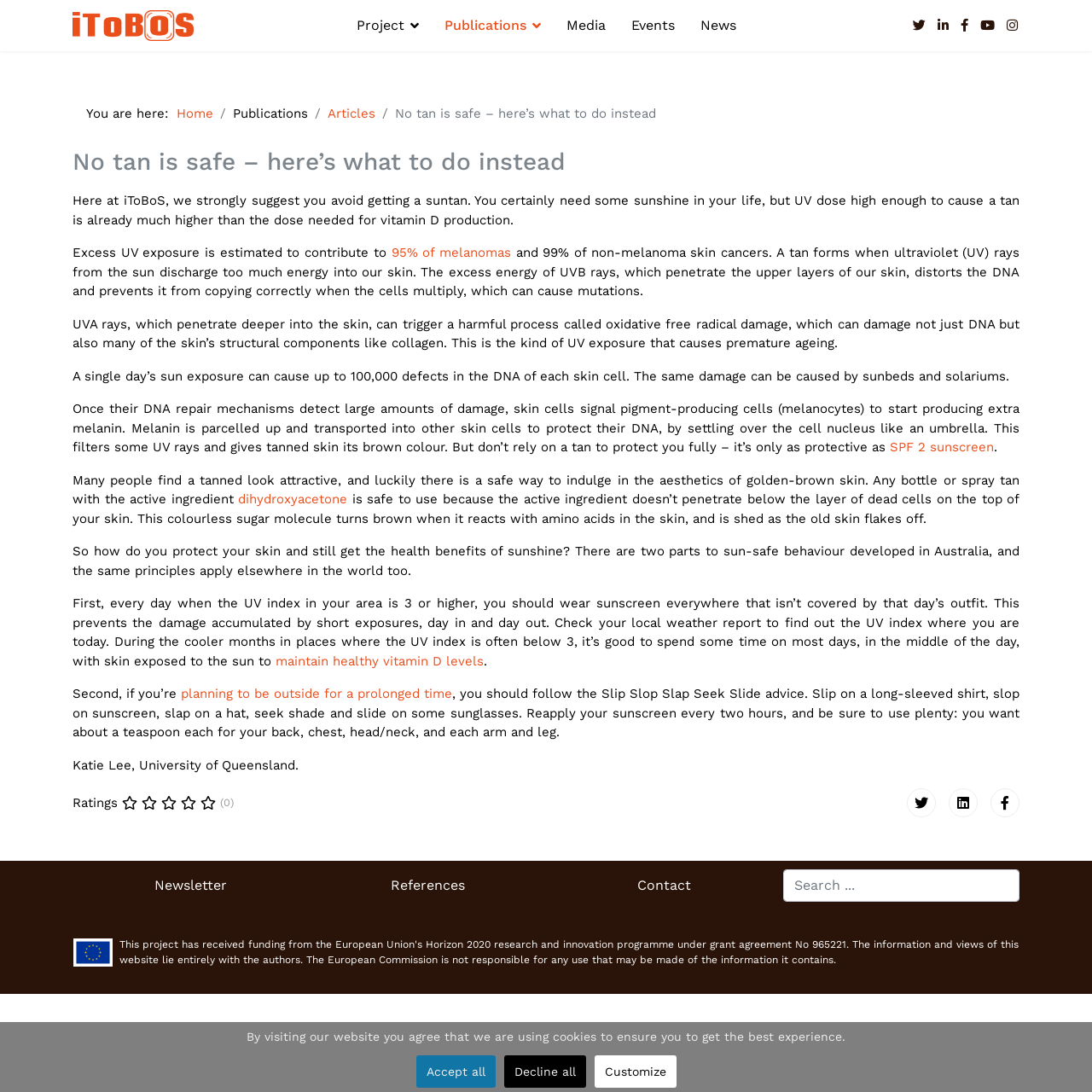Give a short answer using one word or phrase for the question:
What is the recommended way to protect your skin when planning to be outside for a prolonged time?

Slip Slop Slap Seek Slide